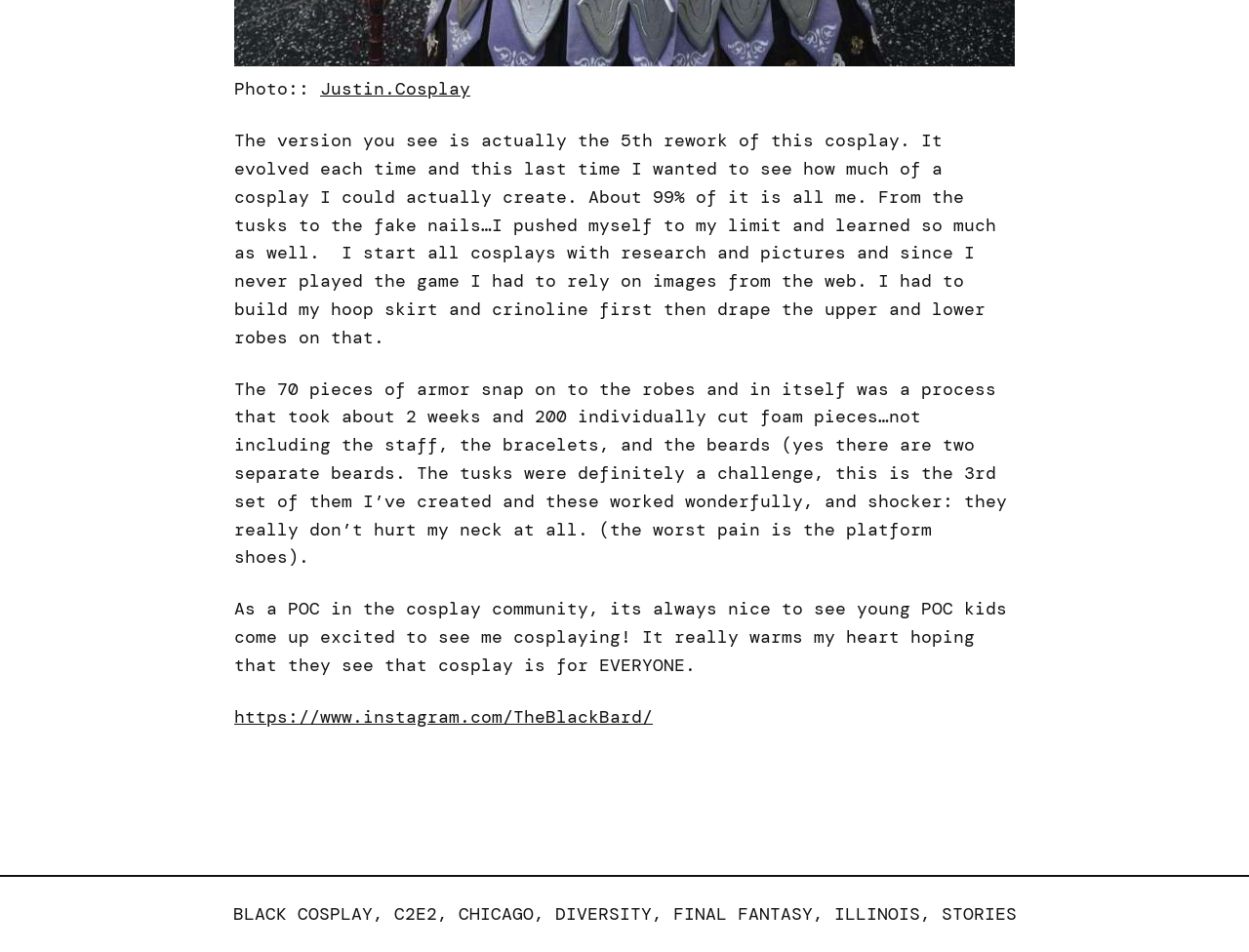Give a one-word or short phrase answer to this question: 
How many pieces of armor are used in the cosplay?

70